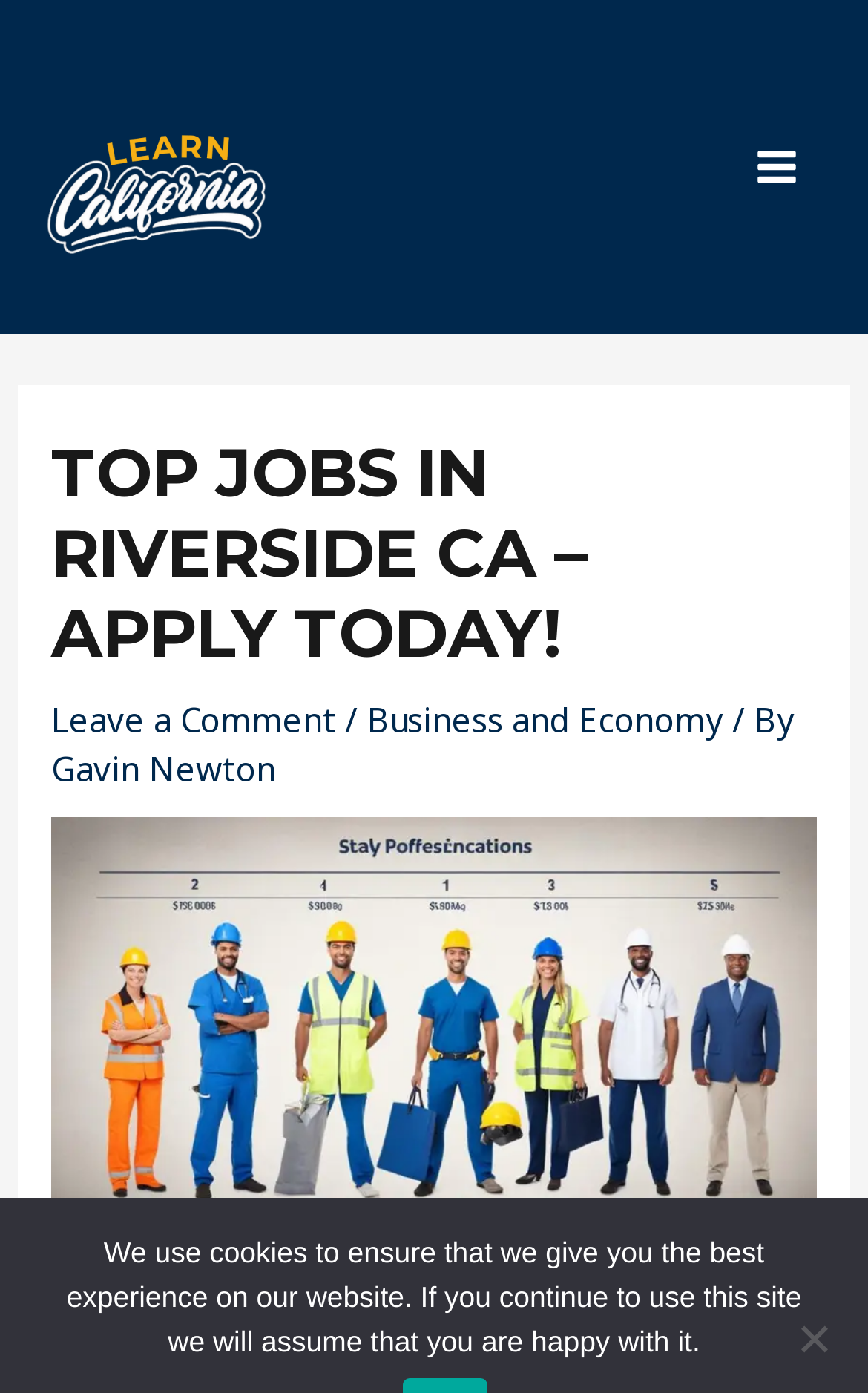Describe all the significant parts and information present on the webpage.

The webpage is a job search platform focused on Riverside, CA. At the top, there is a prominent header with the title "TOP JOBS IN RIVERSIDE CA – APPLY TODAY!" in large font. Below the header, there are three links: "Leave a Comment", "Business and Economy", and "Gavin Newton". These links are separated by forward slashes.

To the left of the header, there is an image related to jobs in Riverside, CA. Above the image, there is a link to "Learn California" with a corresponding image. On the opposite side of the page, there is a button labeled "MAIN MENU" with an icon.

Further down the page, there is a notice about the use of cookies on the website, stating that continued use of the site implies consent. This notice is accompanied by a "No" button.

The overall structure of the page is divided into clear sections, with the main content area featuring the job search functionality. The layout is clean, with ample whitespace between elements, making it easy to navigate.